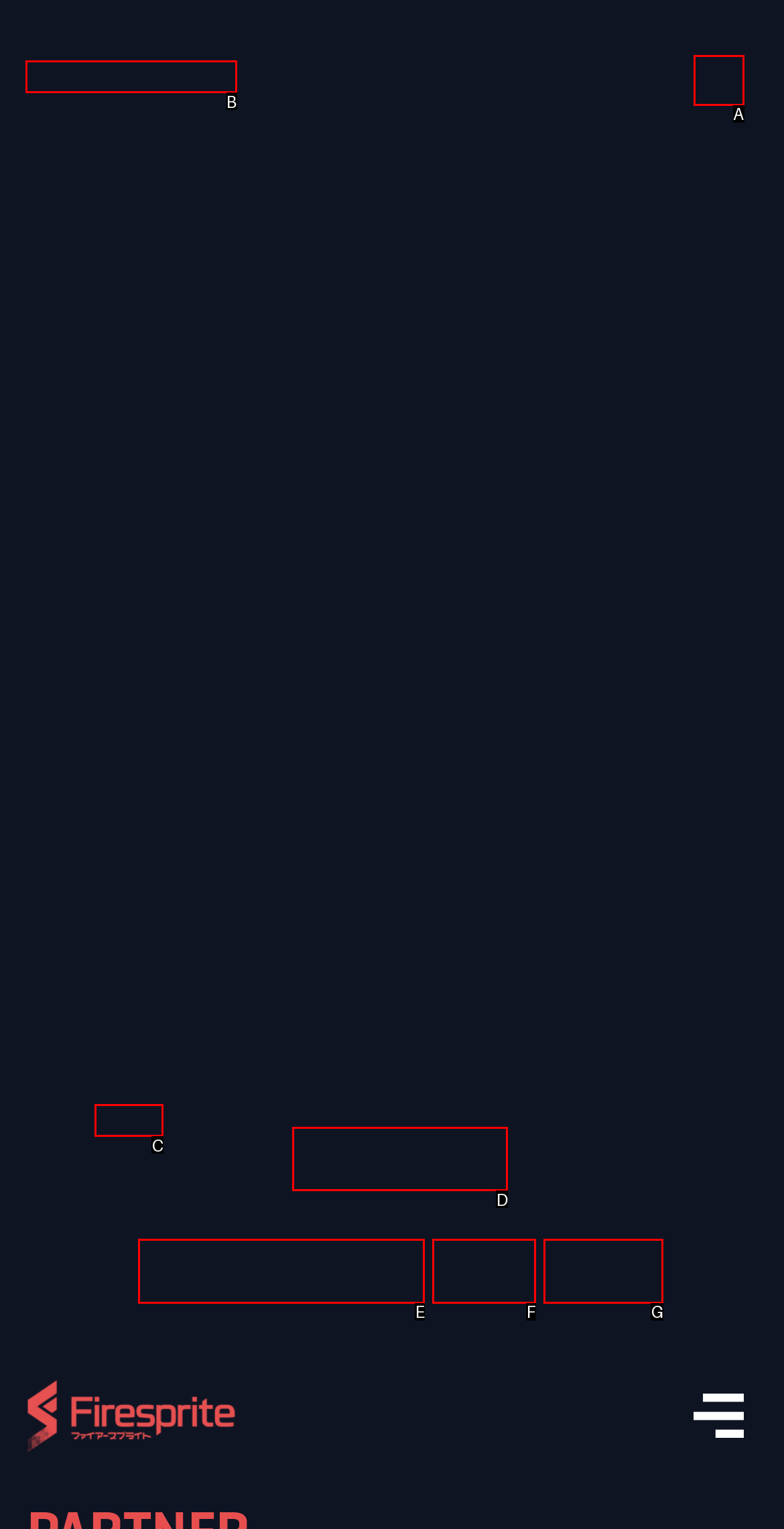Based on the description: Privacy Policy, select the HTML element that best fits. Reply with the letter of the correct choice from the options given.

D